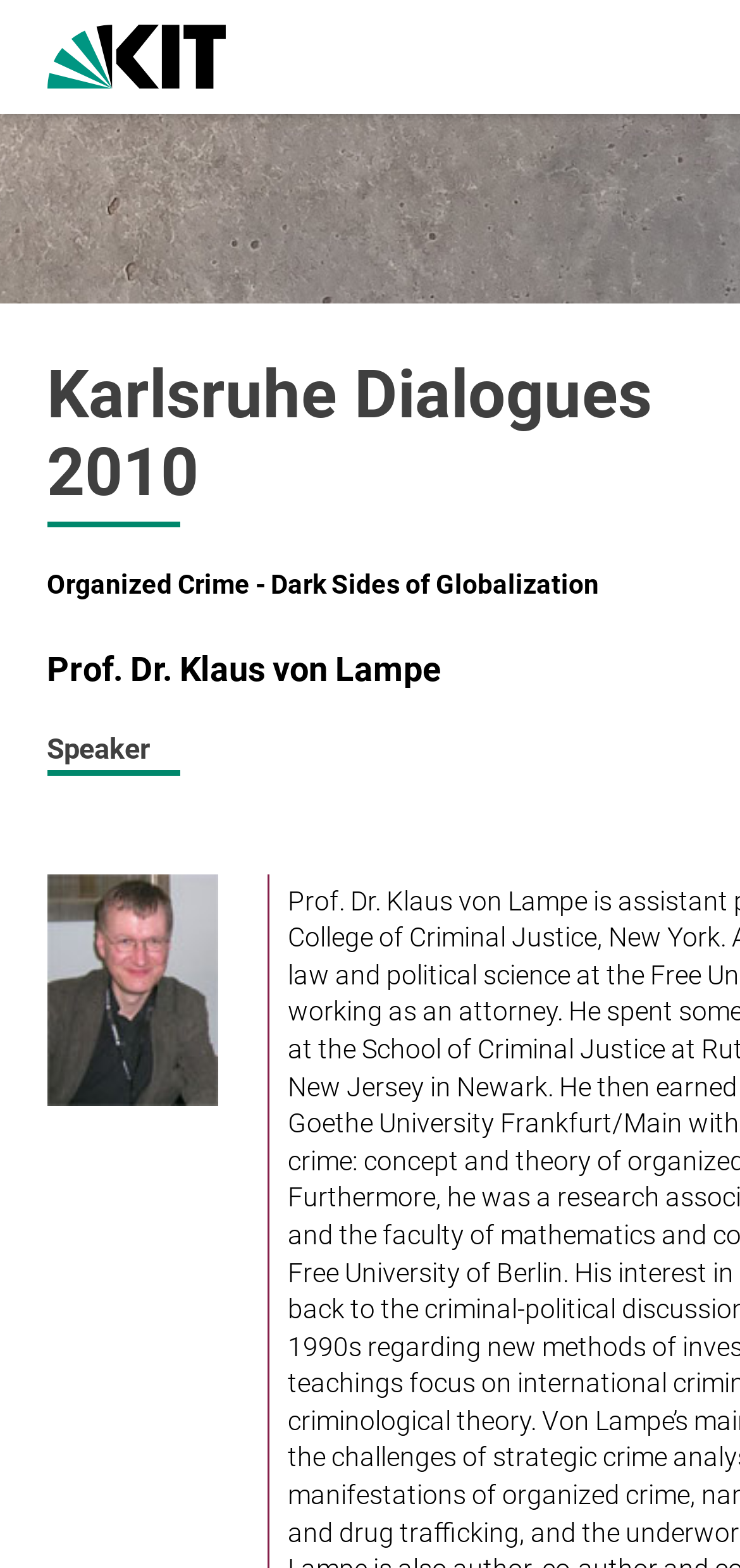What is the affiliation of the speaker?
Based on the screenshot, provide your answer in one word or phrase.

KIT - Karlsruhe Institute of Technology